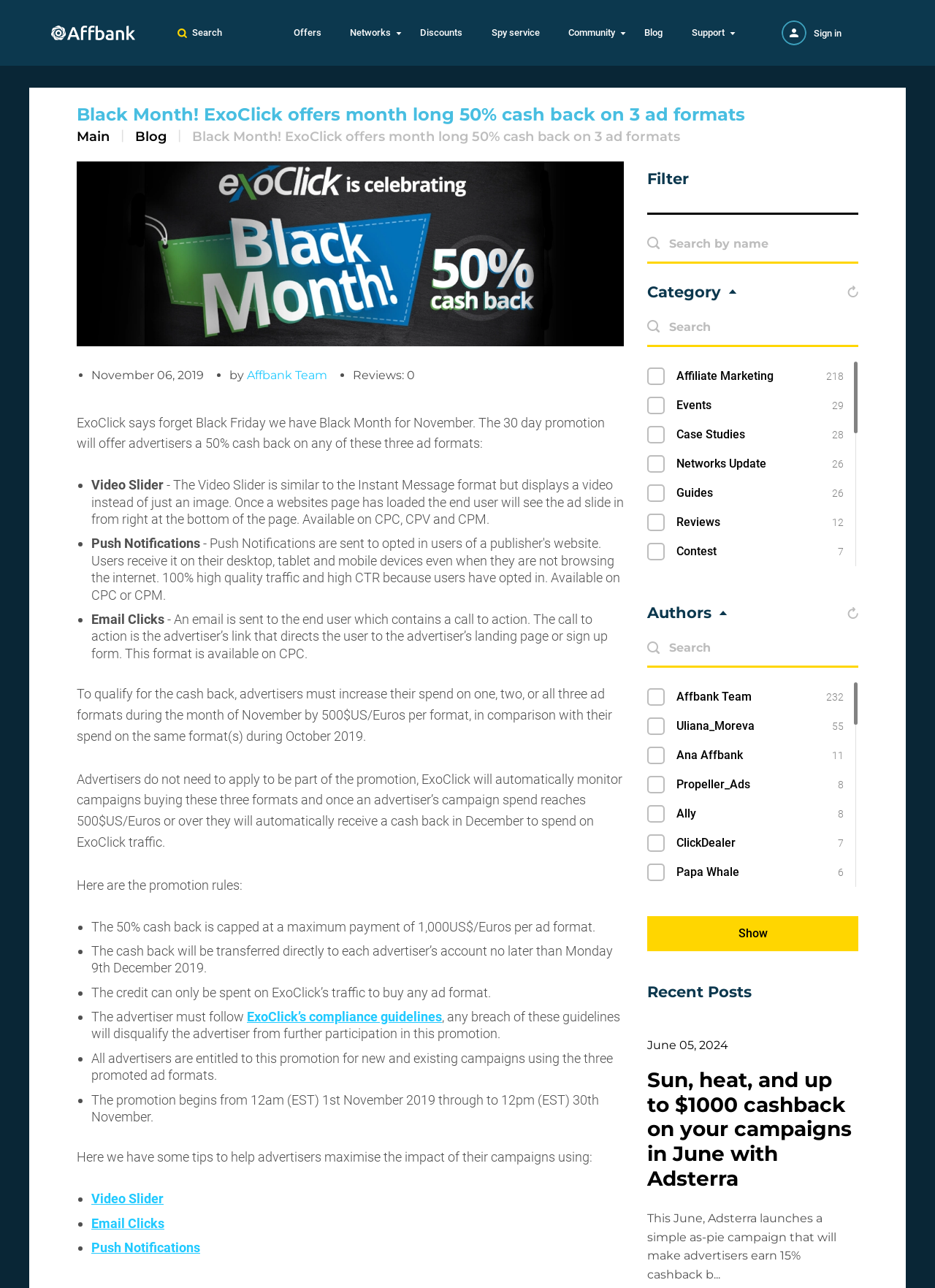Please locate the bounding box coordinates of the element's region that needs to be clicked to follow the instruction: "Go to 'Offers'". The bounding box coordinates should be provided as four float numbers between 0 and 1, i.e., [left, top, right, bottom].

[0.31, 0.015, 0.347, 0.036]